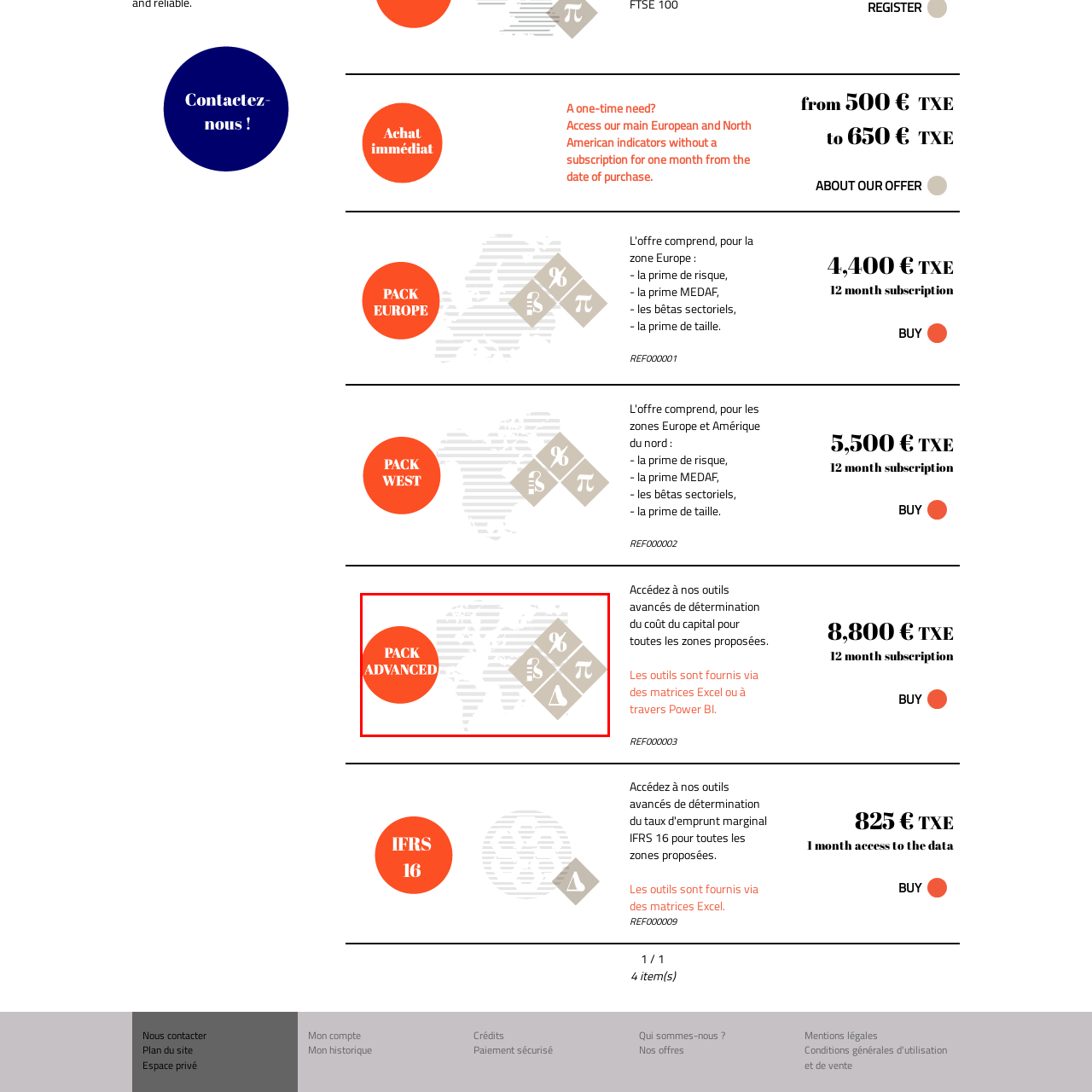How many quadrants does the diamond shape have?
Please examine the image within the red bounding box and provide your answer using just one word or phrase.

Four